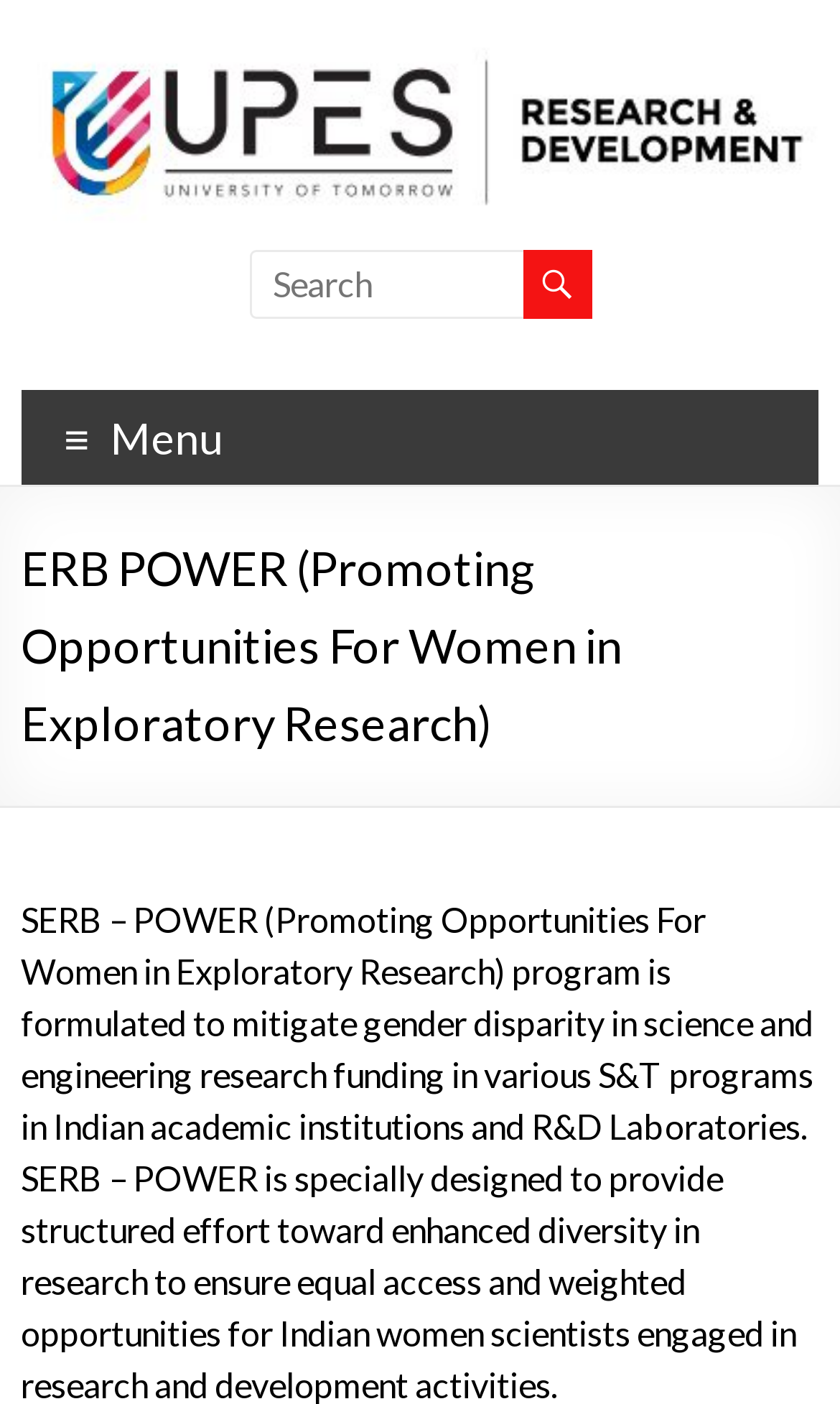What is the theme of the research funding?
Can you provide an in-depth and detailed response to the question?

The theme of the research funding is science and engineering, as mentioned in the paragraph describing the SERB POWER program, which aims to mitigate gender disparity in science and engineering research funding.